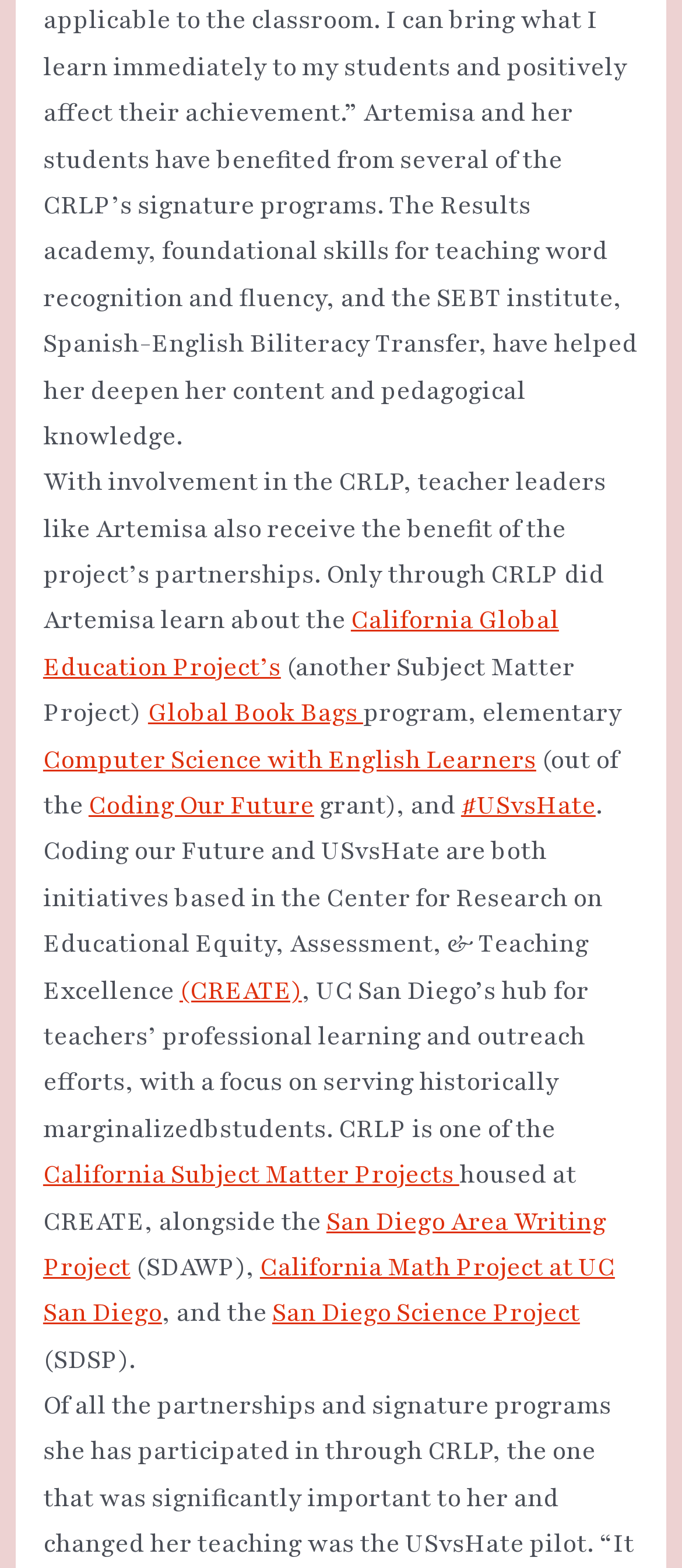Pinpoint the bounding box coordinates of the area that must be clicked to complete this instruction: "Check out the Coding Our Future initiative".

[0.13, 0.503, 0.461, 0.524]